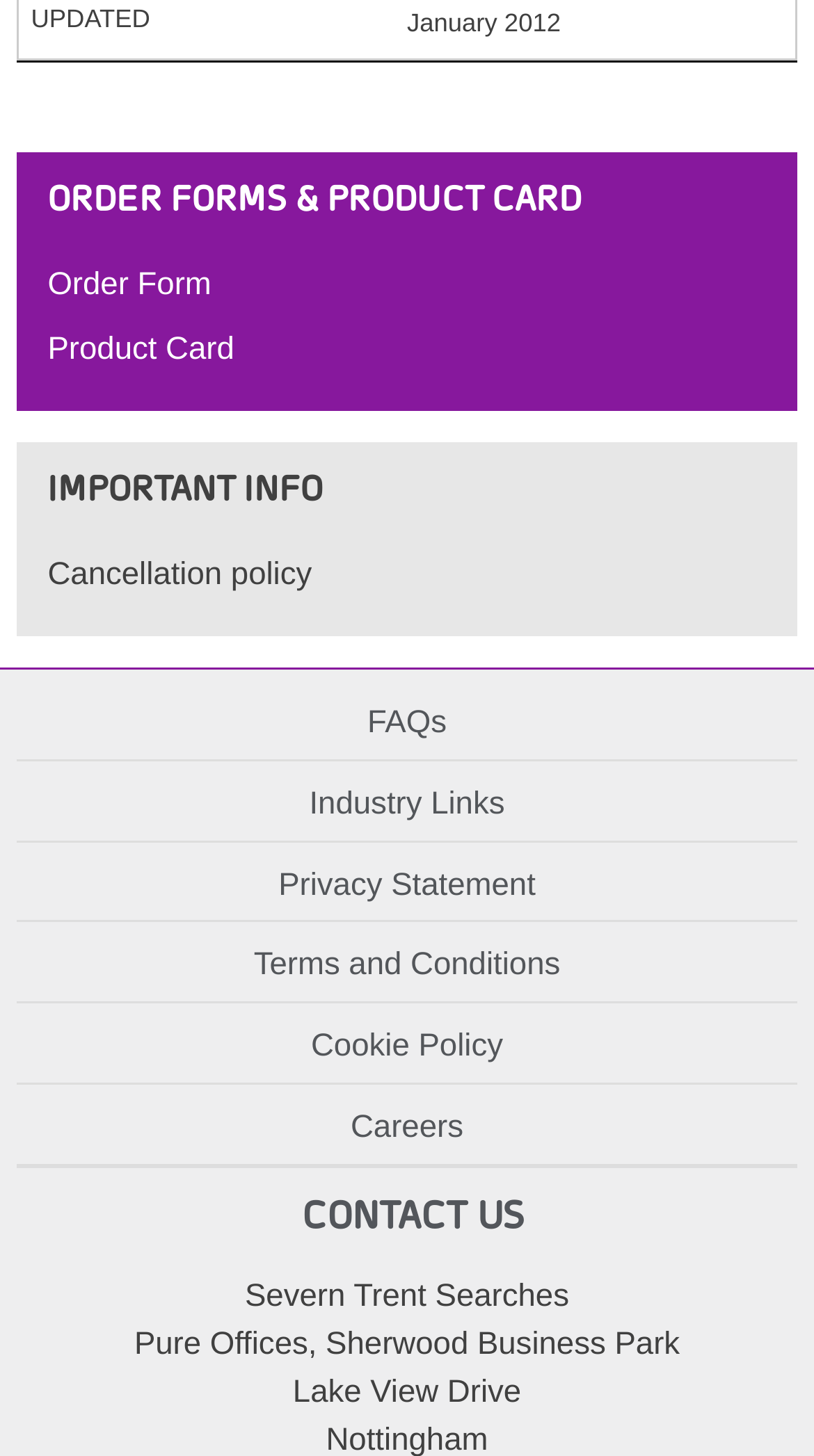Utilize the details in the image to thoroughly answer the following question: What is the first product card option?

The first product card option is 'Order Form' which is a link located at the top of the webpage, under the 'ORDER FORMS & PRODUCT CARD' heading.